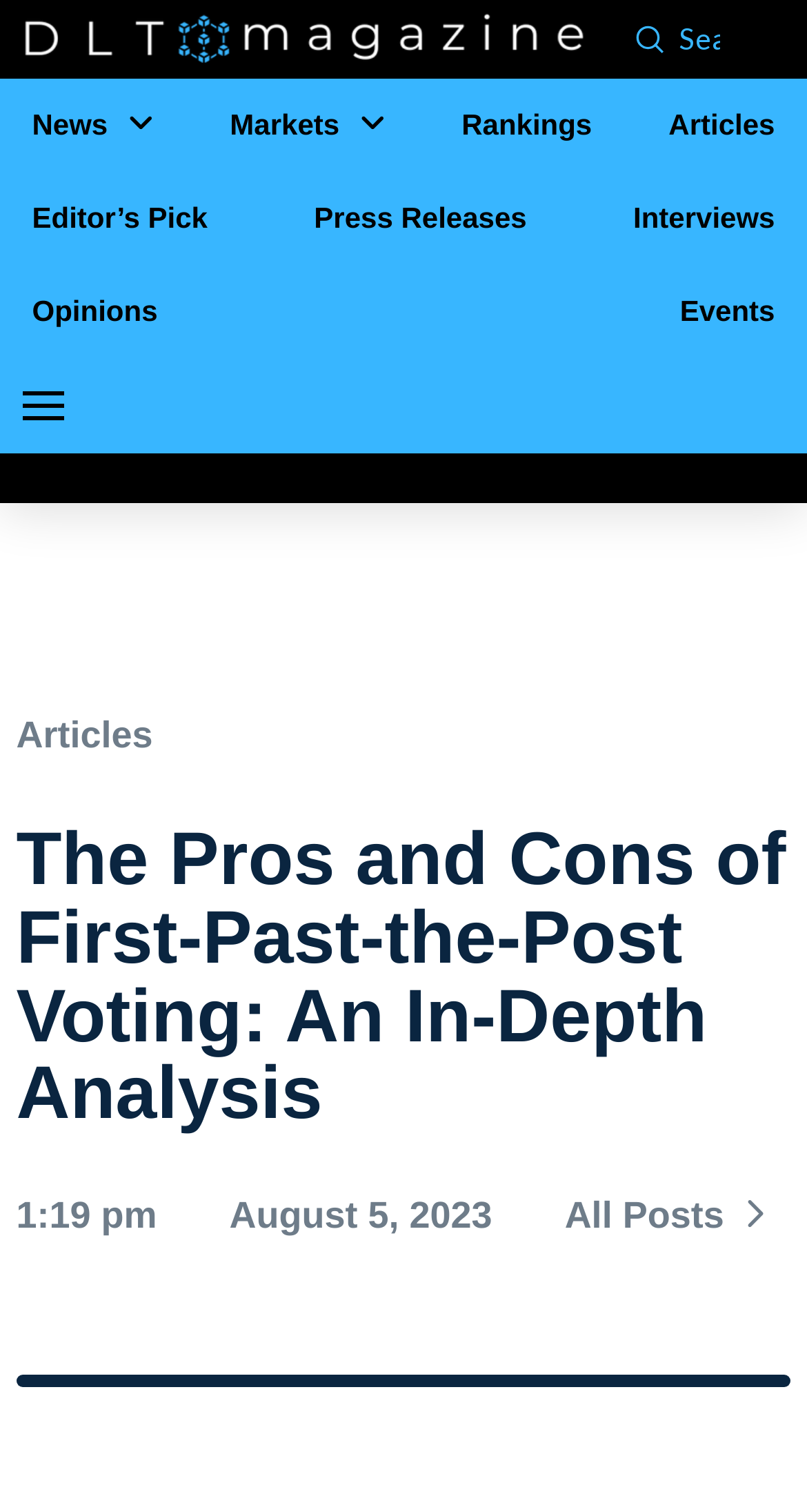Locate the coordinates of the bounding box for the clickable region that fulfills this instruction: "View all posts".

[0.7, 0.788, 0.948, 0.822]